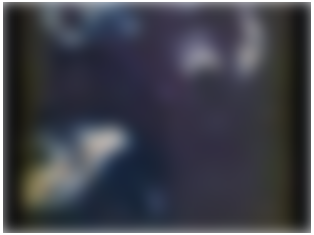Refer to the screenshot and give an in-depth answer to this question: What theme does the exhibition examine?

According to the caption, the exhibition that features the artwork 'Vicissitude' examines themes of representation and experimentation in art, which provides context to the artwork's focus on image authenticity and materiality.